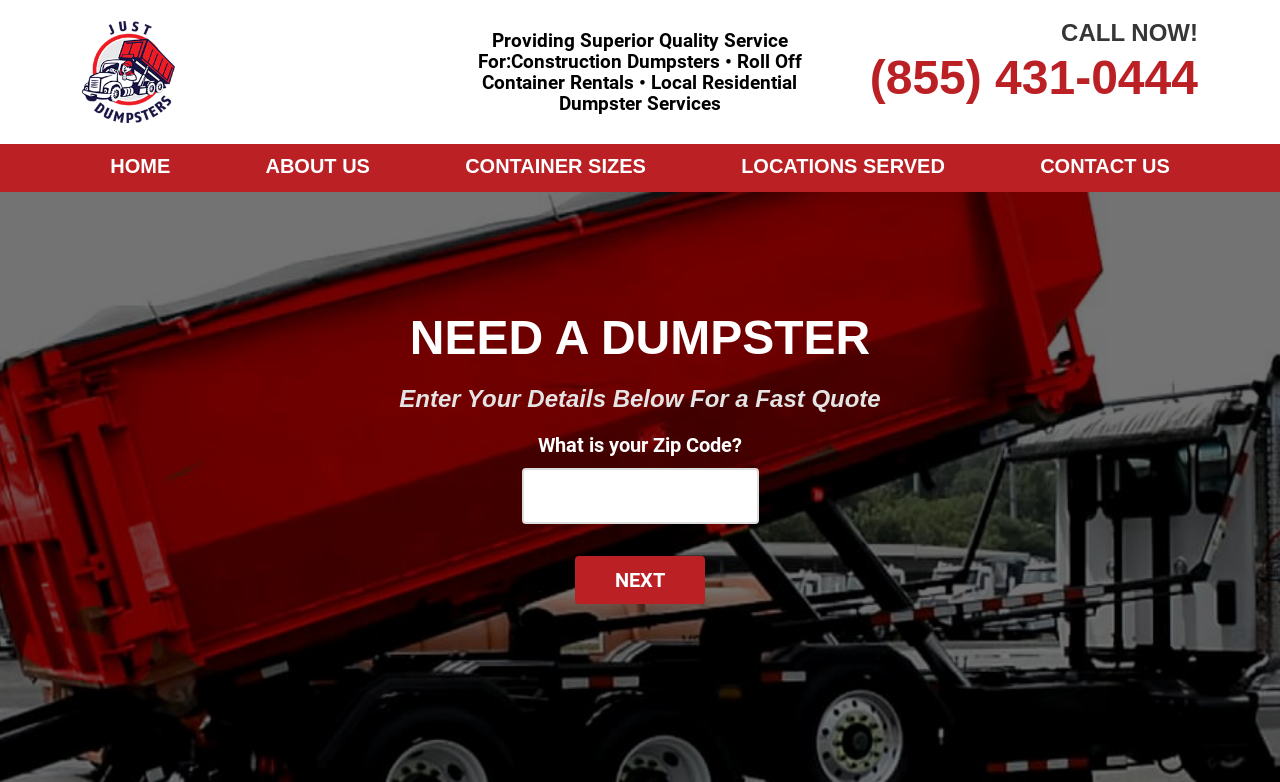Specify the bounding box coordinates of the element's region that should be clicked to achieve the following instruction: "Click the 'Just Dumpsters' logo". The bounding box coordinates consist of four float numbers between 0 and 1, in the format [left, top, right, bottom].

[0.064, 0.027, 0.136, 0.158]